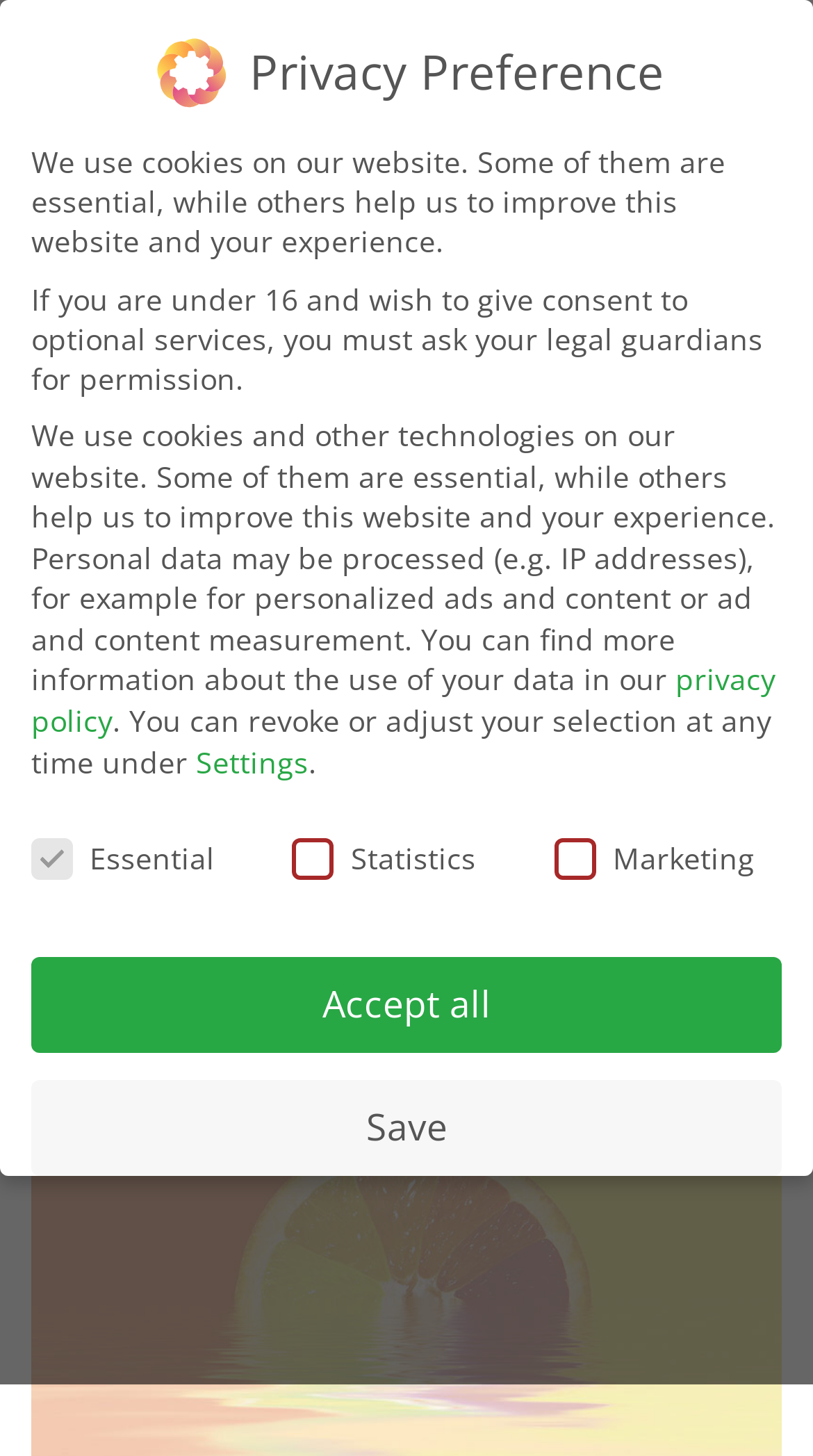Provide the bounding box coordinates for the area that should be clicked to complete the instruction: "Click the MENU link".

[0.733, 0.014, 0.974, 0.062]